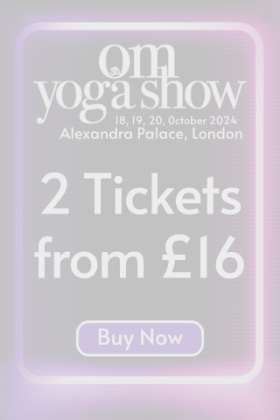Provide a thorough description of the image, including all visible elements.

The image promotes the OM Yoga Show, set to take place from October 18 to 20, 2024, at Alexandra Palace in London. The display highlights a special offer for attendees, advertising "2 Tickets from £16." Below this enticing offer, there is a prominent "Buy Now" button, inviting viewers to secure their tickets for this popular yoga event. The overall aesthetic features a modern, soft design with a light gradient background, enhancing the appeal and urgency of the promotional message.